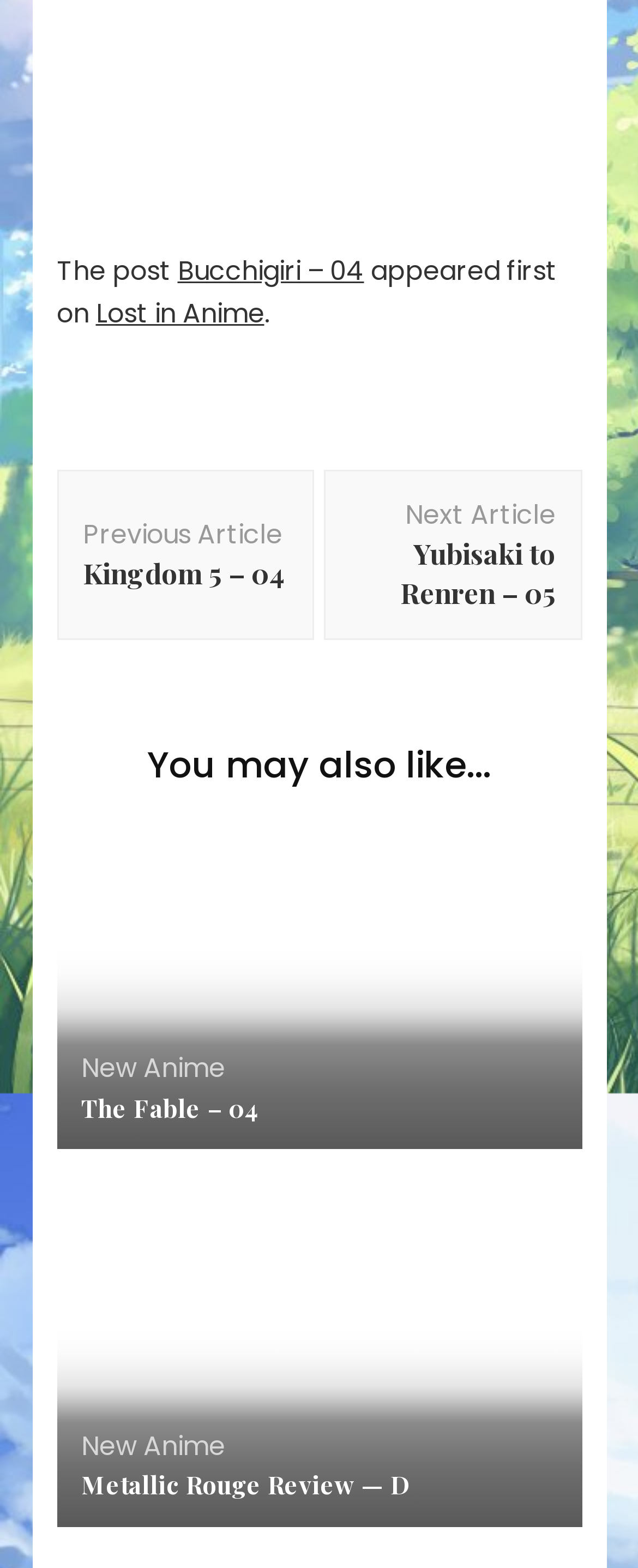Pinpoint the bounding box coordinates of the clickable area necessary to execute the following instruction: "Click on Android apps". The coordinates should be given as four float numbers between 0 and 1, namely [left, top, right, bottom].

None